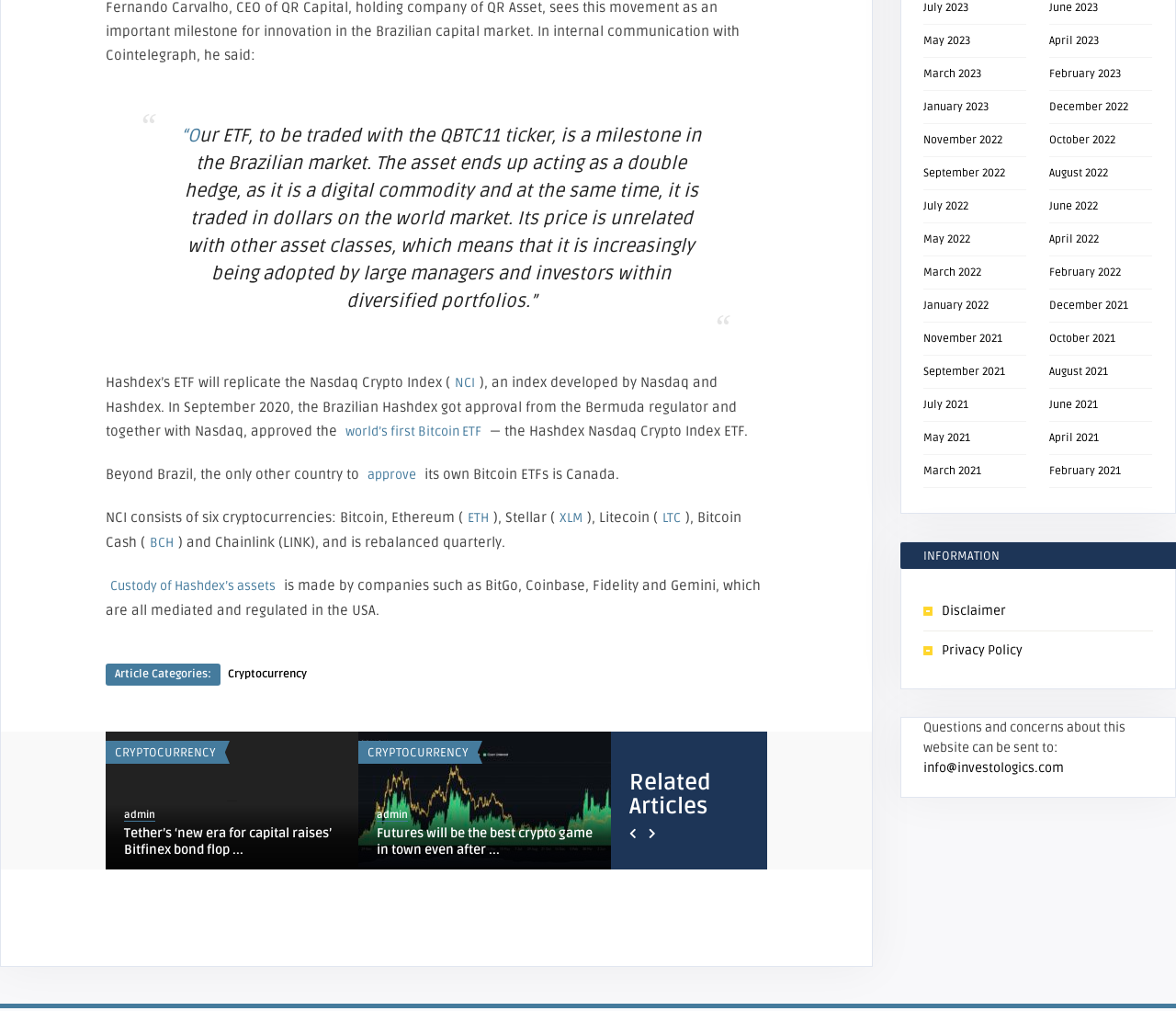Predict the bounding box of the UI element based on the description: "approve". The coordinates should be four float numbers between 0 and 1, formatted as [left, top, right, bottom].

[0.309, 0.461, 0.358, 0.477]